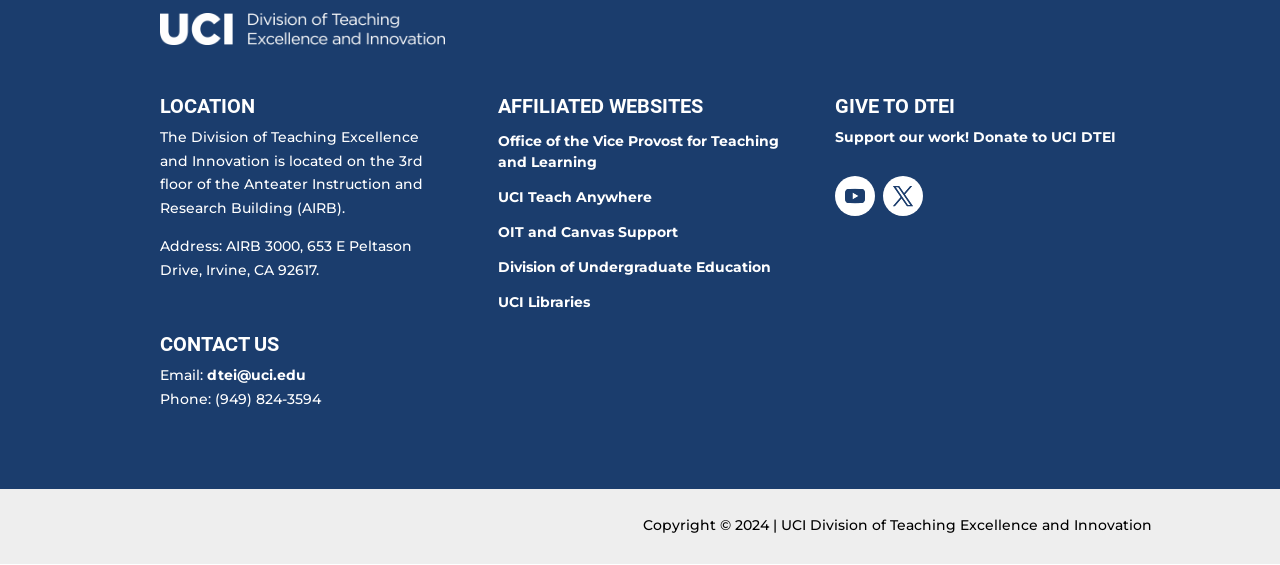Find the bounding box coordinates for the area that must be clicked to perform this action: "Check the UCI Libraries website".

[0.389, 0.518, 0.461, 0.55]